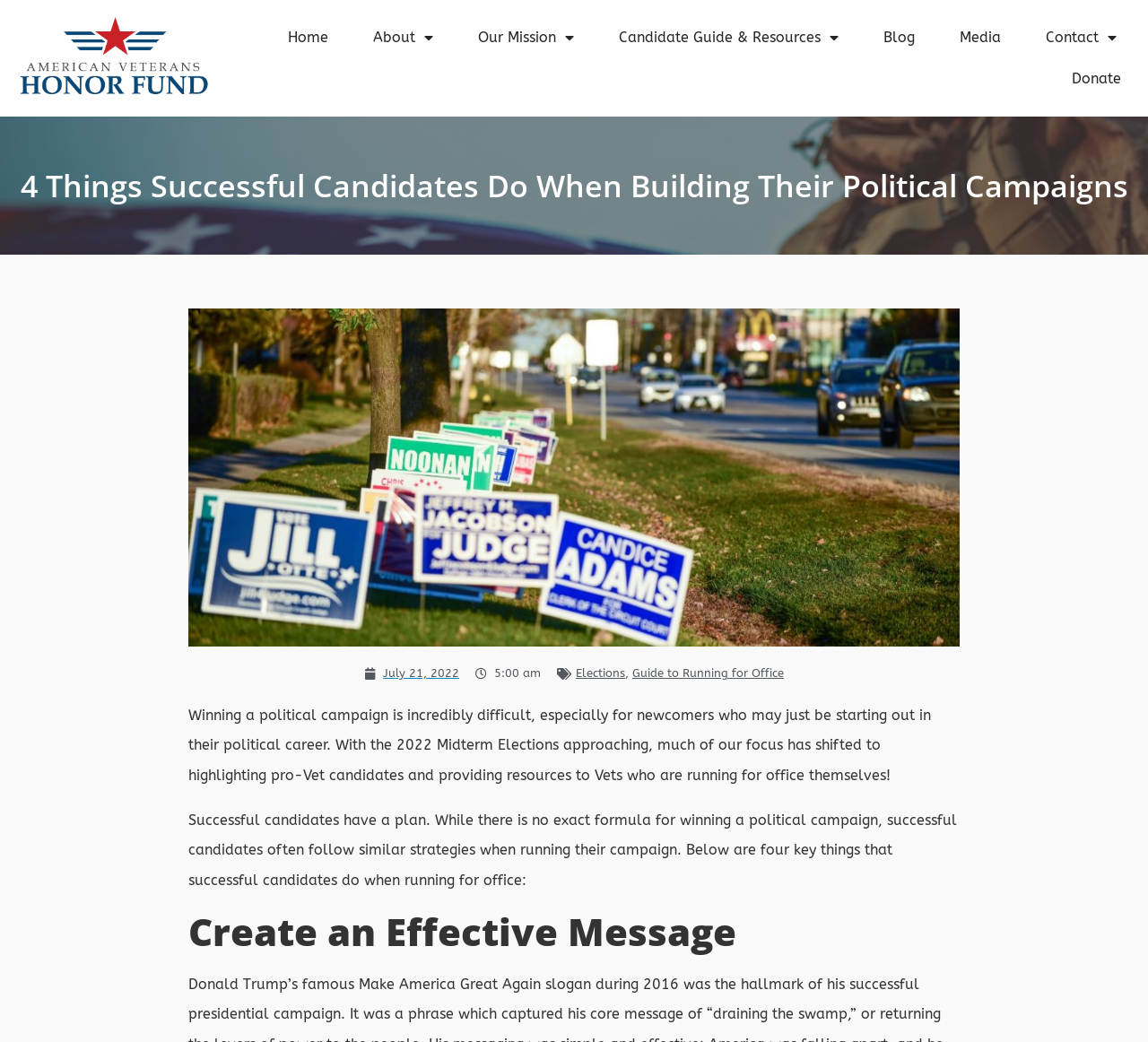From the element description July 21, 2022, predict the bounding box coordinates of the UI element. The coordinates must be specified in the format (top-left x, top-left y, bottom-right x, bottom-right y) and should be within the 0 to 1 range.

[0.317, 0.638, 0.4, 0.655]